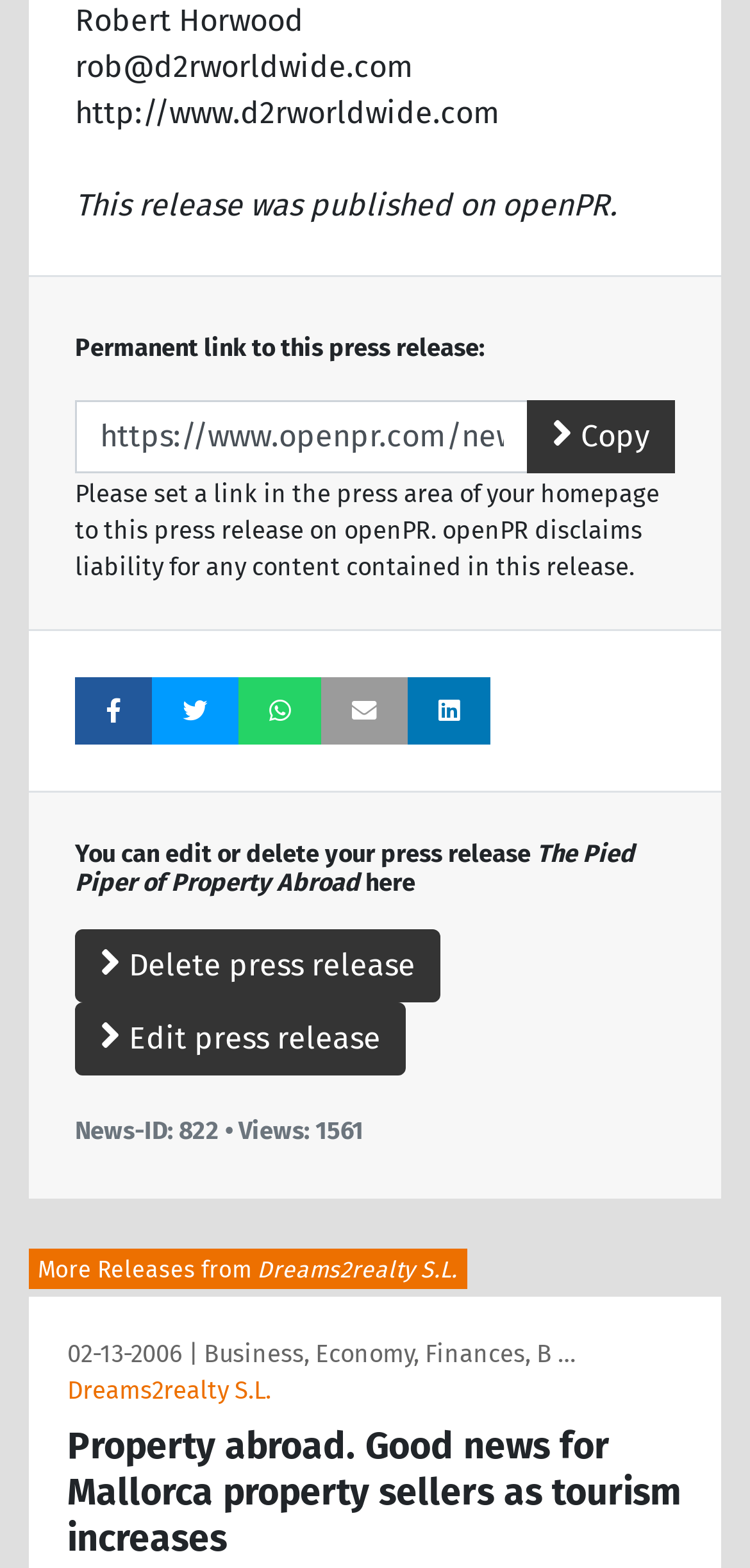Based on the element description "Dreams2realty S.L.", predict the bounding box coordinates of the UI element.

[0.09, 0.877, 0.362, 0.896]